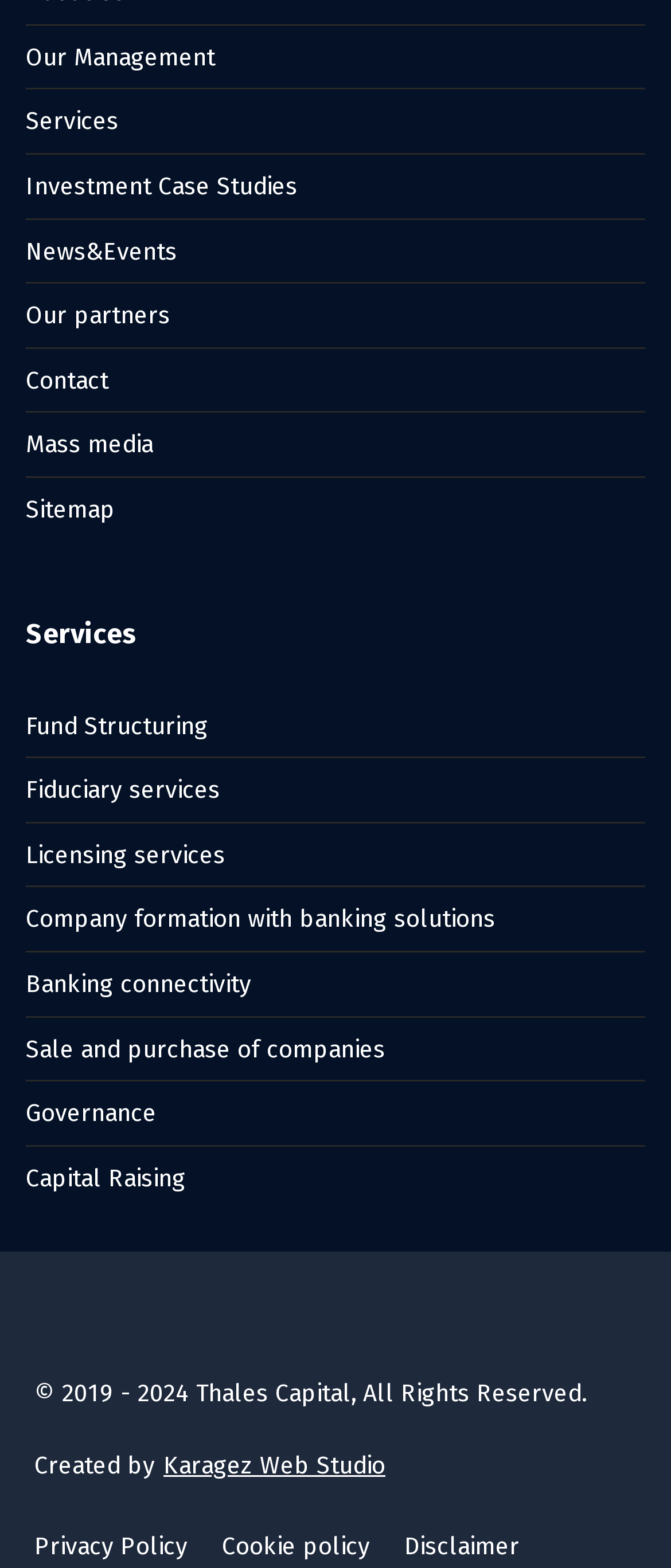Using the provided element description, identify the bounding box coordinates as (top-left x, top-left y, bottom-right x, bottom-right y). Ensure all values are between 0 and 1. Description: Fund Structuring

[0.038, 0.454, 0.31, 0.472]